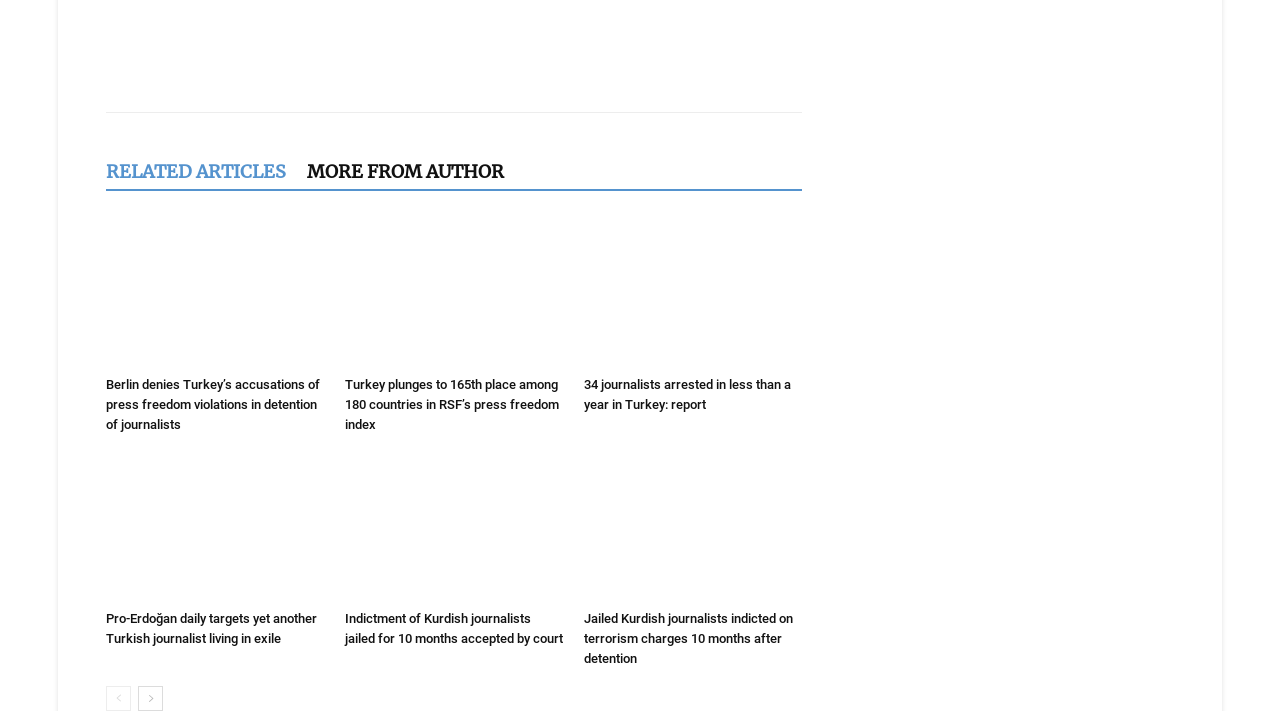Determine the bounding box coordinates of the clickable element to complete this instruction: "Find a German mission abroad". Provide the coordinates in the format of four float numbers between 0 and 1, [left, top, right, bottom].

None